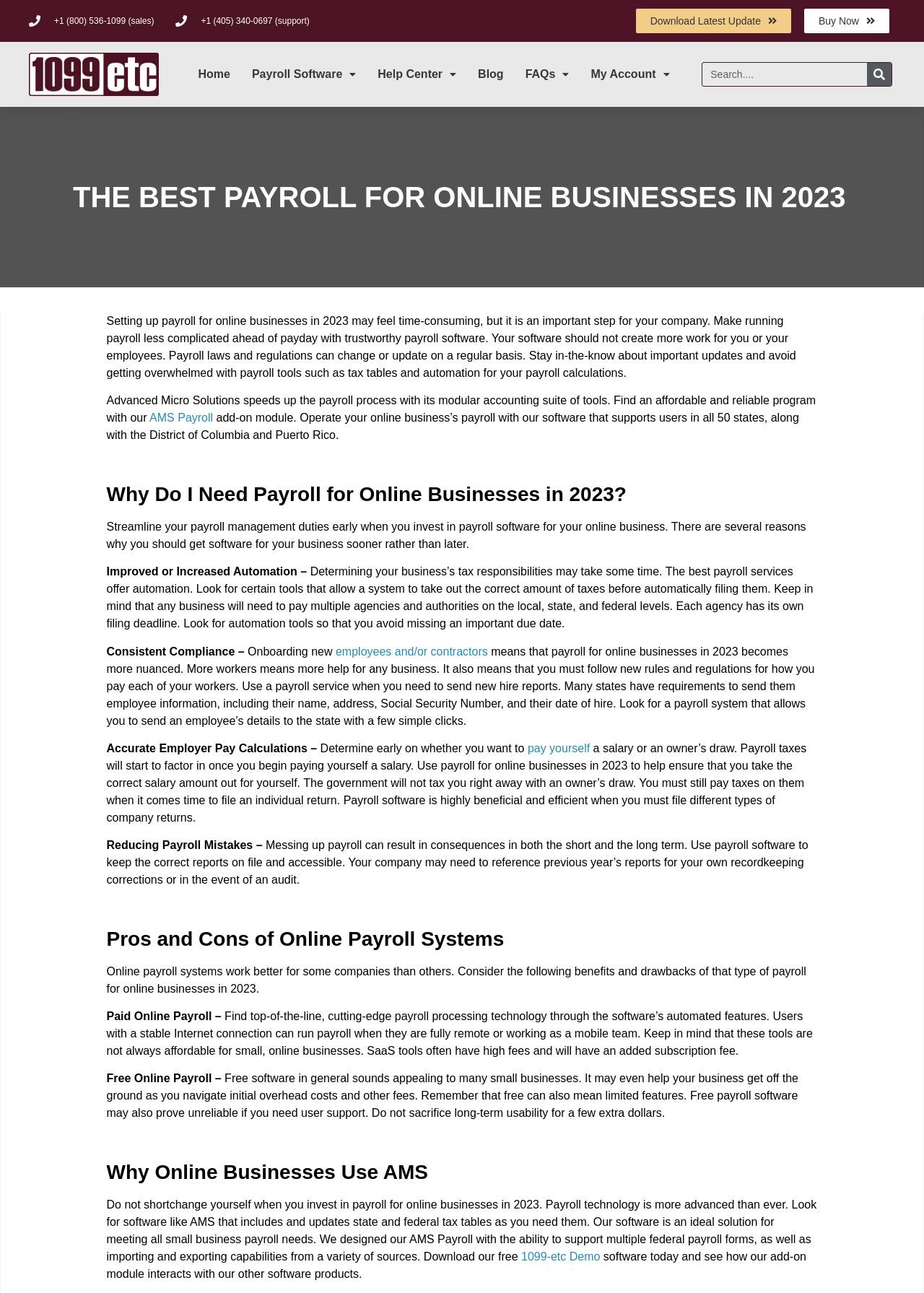Can you specify the bounding box coordinates for the region that should be clicked to fulfill this instruction: "Search for something".

[0.76, 0.049, 0.938, 0.066]